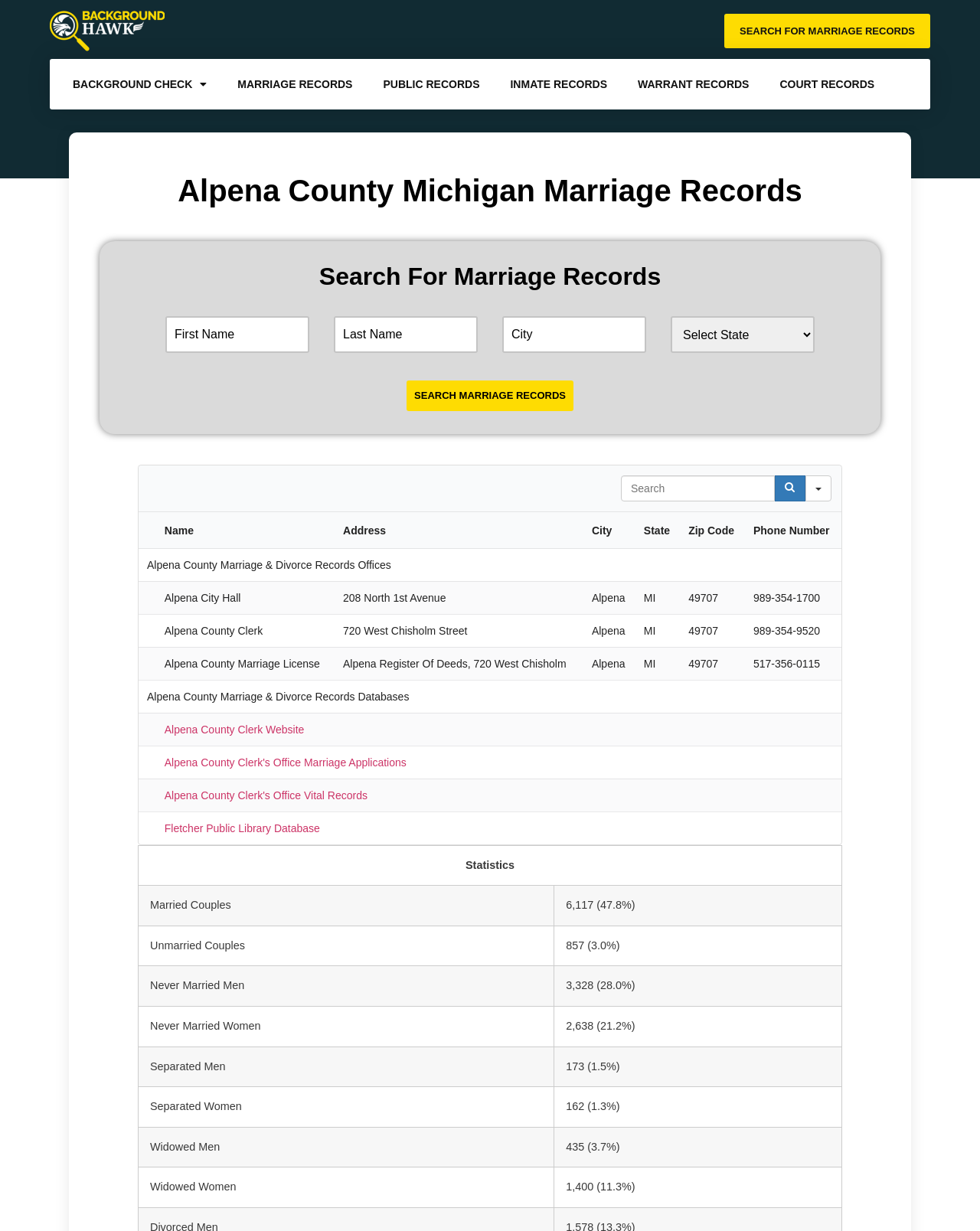Please find the bounding box for the UI component described as follows: "Warrant Records".

[0.635, 0.054, 0.78, 0.083]